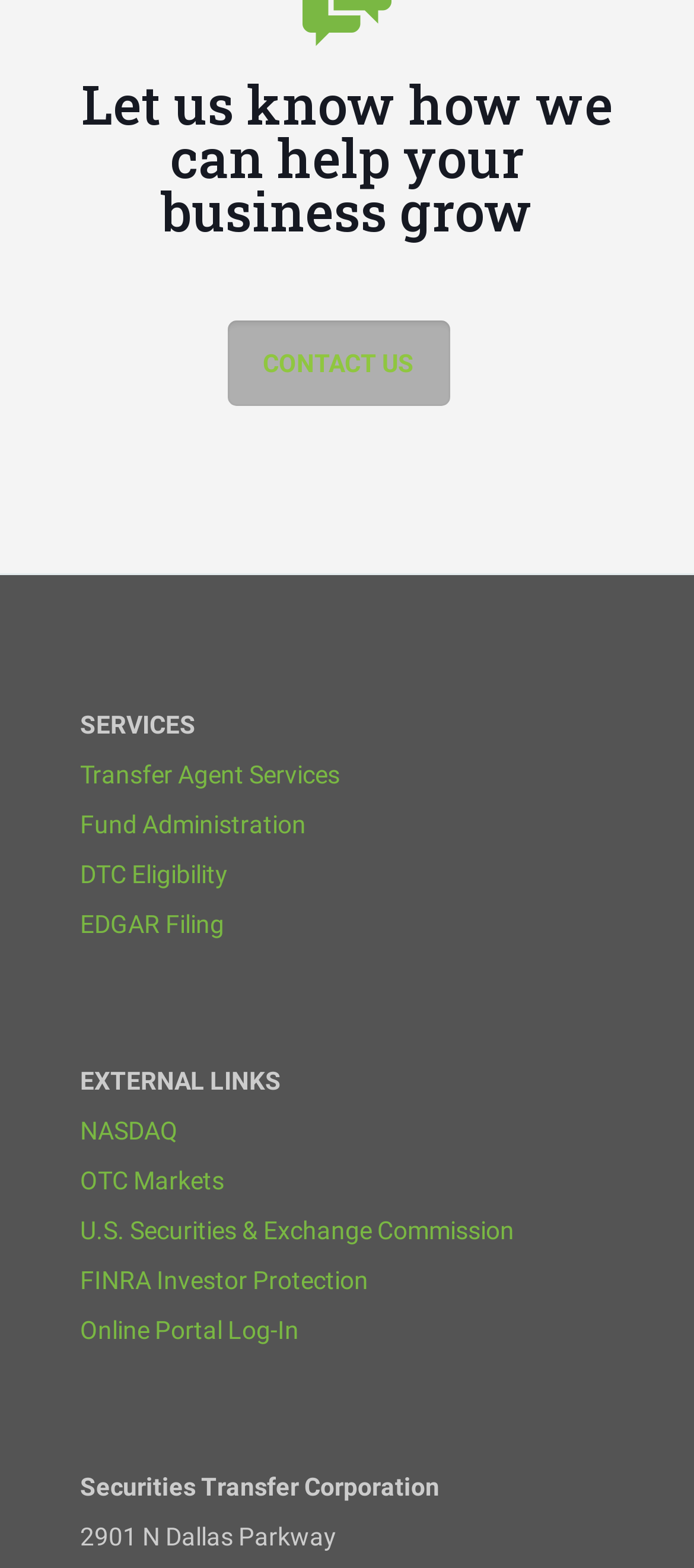Analyze the image and answer the question with as much detail as possible: 
What is the name of the company?

The name of the company is Securities Transfer Corporation, as mentioned at the bottom of the page.